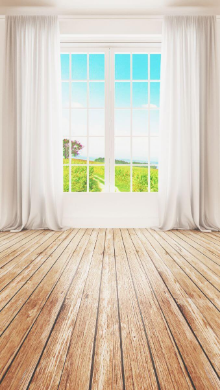What is the purpose of the curtains?
Using the information from the image, give a concise answer in one word or a short phrase.

To frame the window